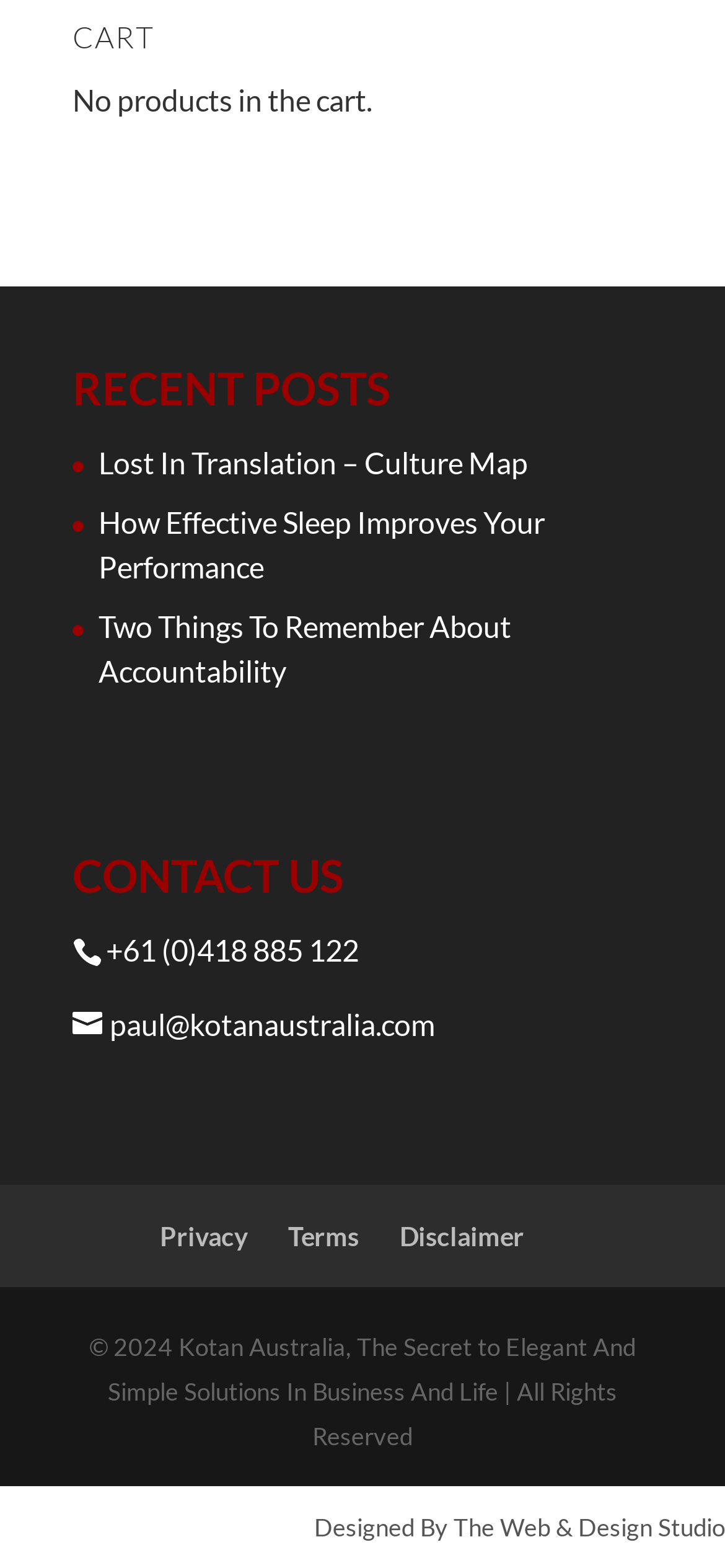What is the topic of the first recent post?
Please craft a detailed and exhaustive response to the question.

The question can be answered by looking at the link element with the text 'Lost In Translation – Culture Map' which is a child of the 'RECENT POSTS' heading, indicating that the first recent post is about Lost In Translation.